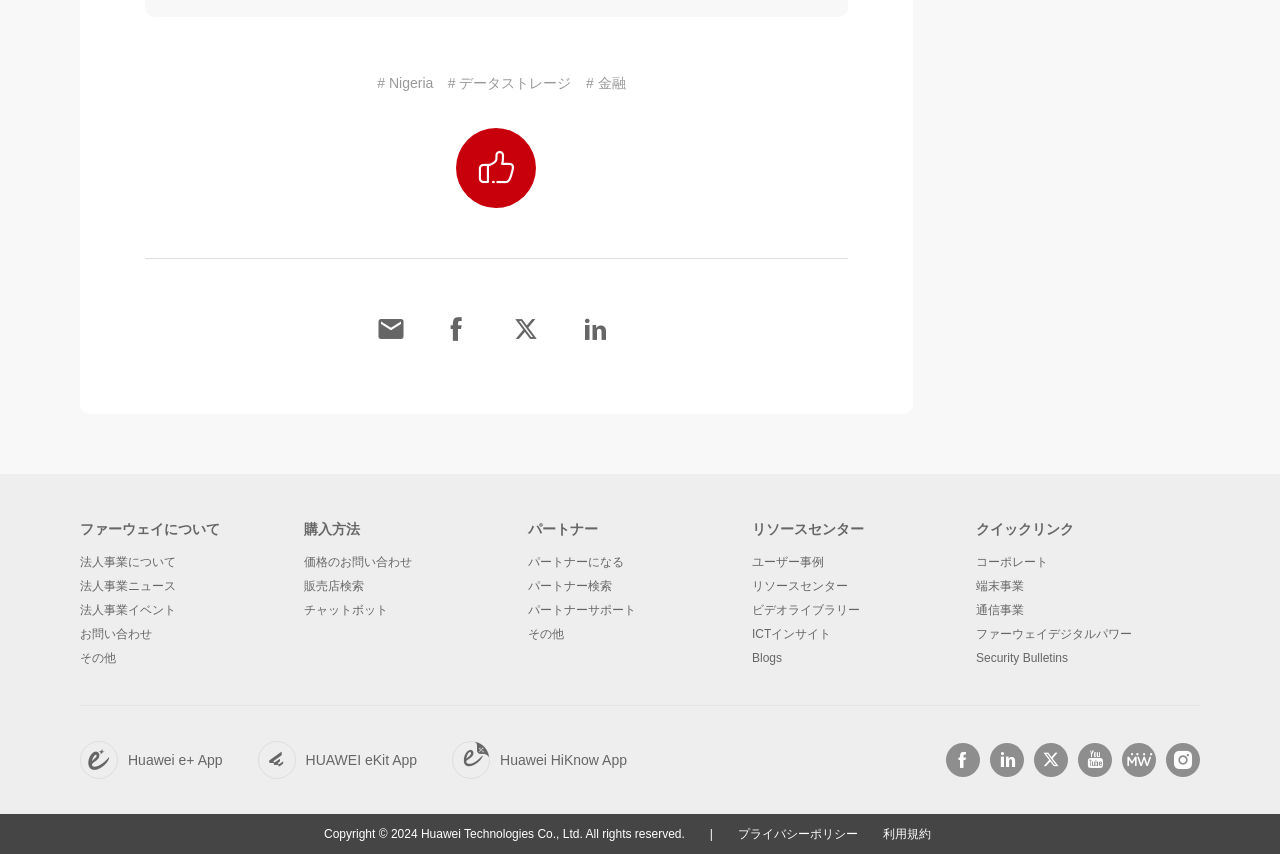Provide the bounding box coordinates for the UI element described in this sentence: "その他". The coordinates should be four float values between 0 and 1, i.e., [left, top, right, bottom].

[0.412, 0.735, 0.441, 0.751]